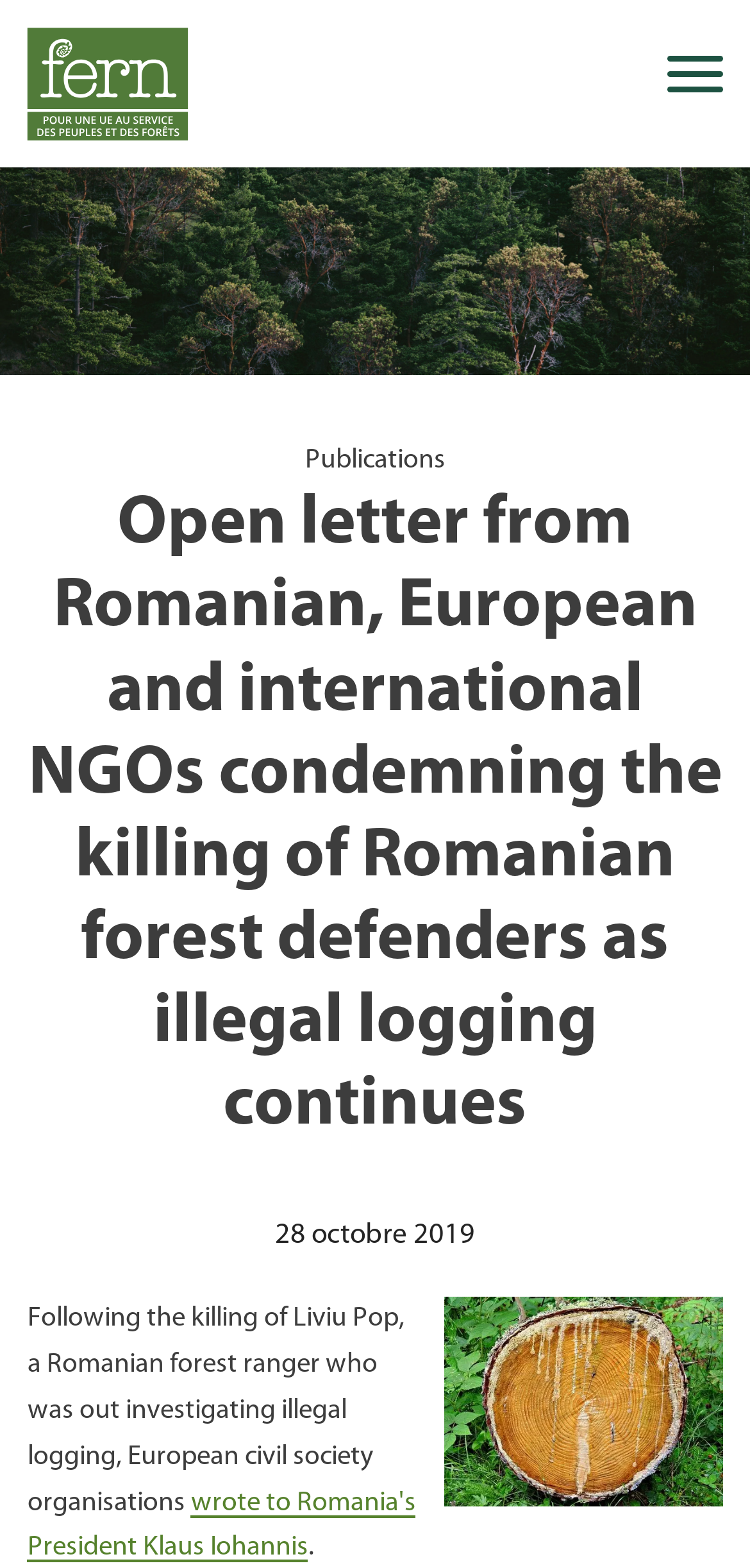Give a concise answer using one word or a phrase to the following question:
How many navigation menu items are there?

2